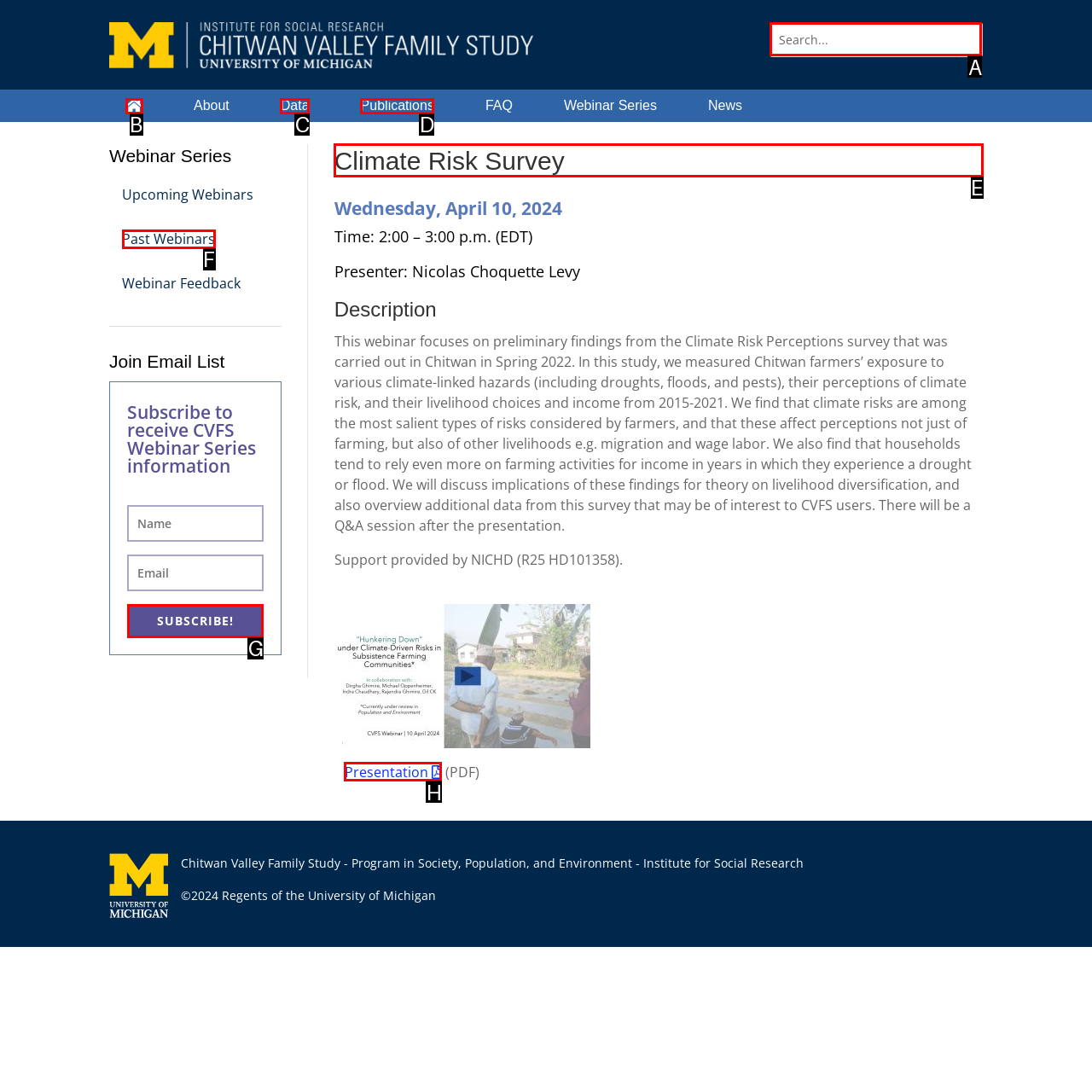Determine the letter of the element I should select to fulfill the following instruction: Learn more about the Climate Risk Survey. Just provide the letter.

E